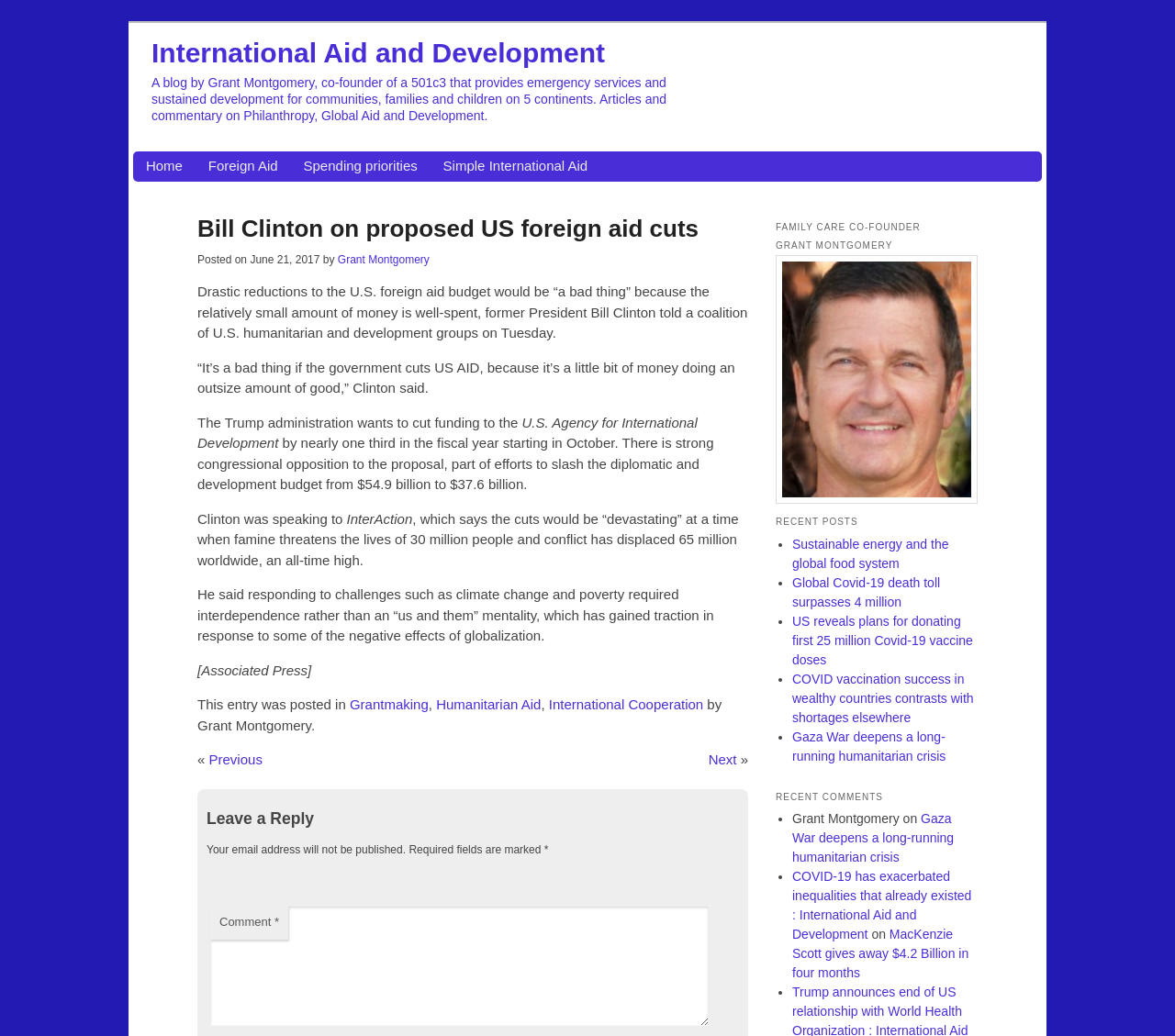Provide the bounding box coordinates of the HTML element described by the text: "Grantmaking". The coordinates should be in the format [left, top, right, bottom] with values between 0 and 1.

[0.298, 0.673, 0.365, 0.688]